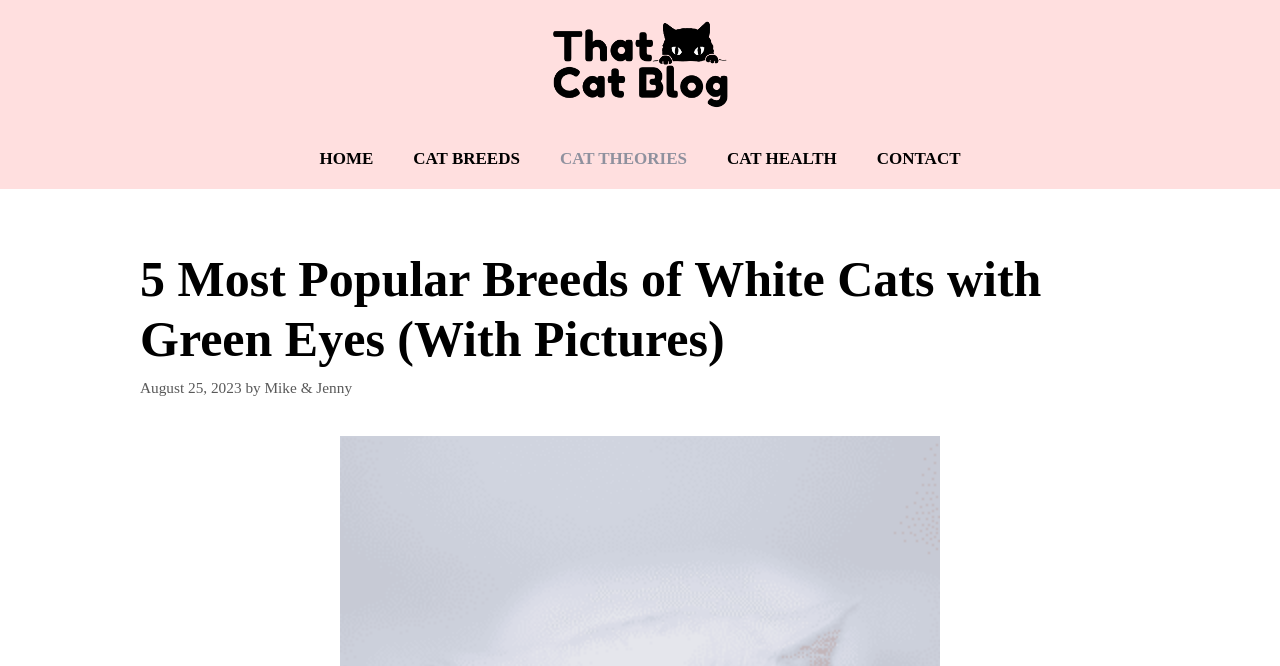How many navigation links are there?
Using the visual information from the image, give a one-word or short-phrase answer.

5